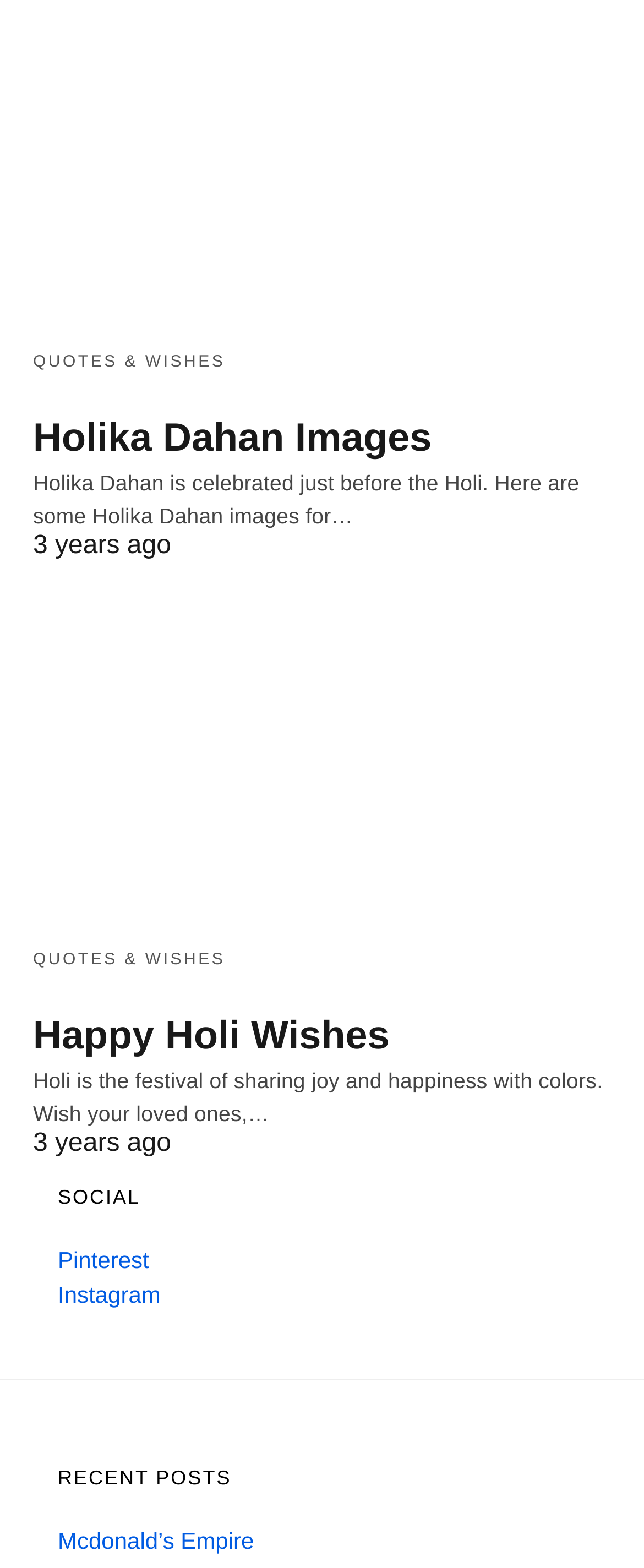Please determine the bounding box coordinates of the clickable area required to carry out the following instruction: "Check Mcdonald’s Empire". The coordinates must be four float numbers between 0 and 1, represented as [left, top, right, bottom].

[0.09, 0.974, 0.394, 0.991]